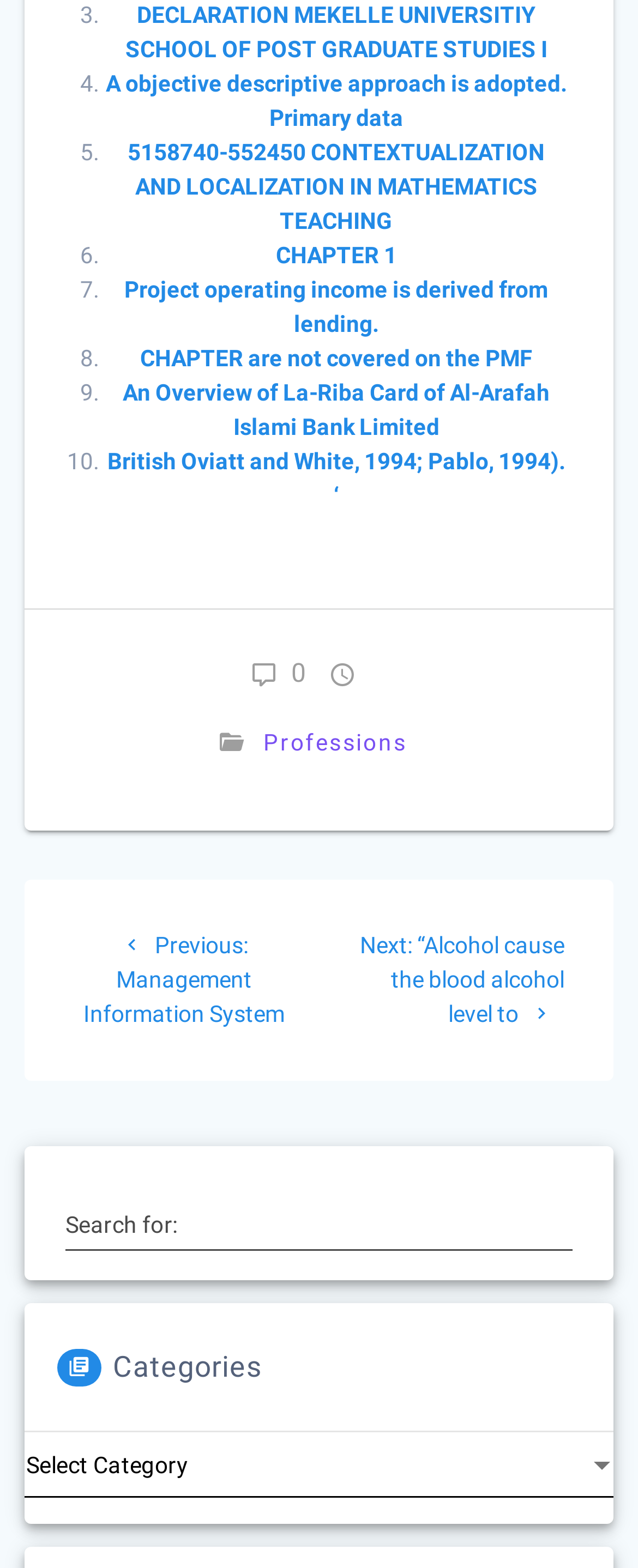Please answer the following question using a single word or phrase: How many list markers are there?

10